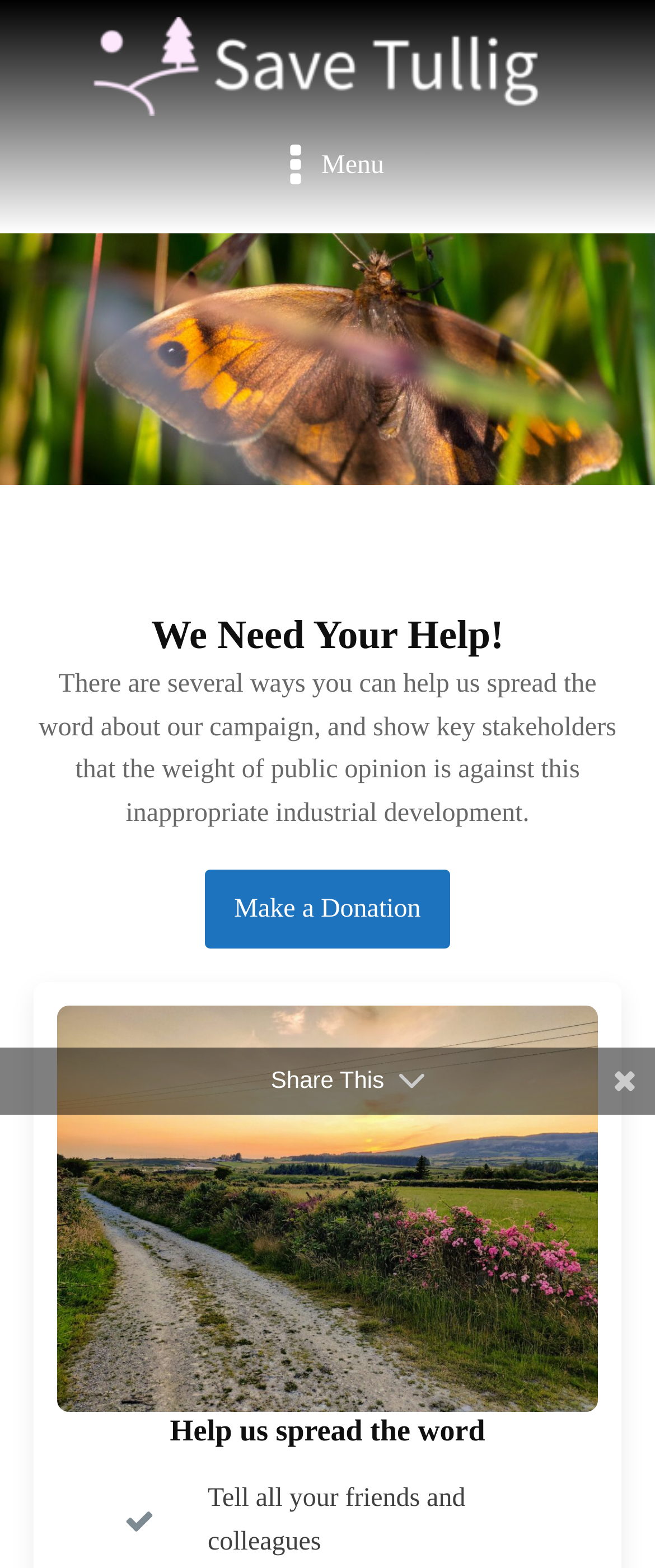Find the bounding box of the UI element described as: "Dec 2023". The bounding box coordinates should be given as four float values between 0 and 1, i.e., [left, top, right, bottom].

None